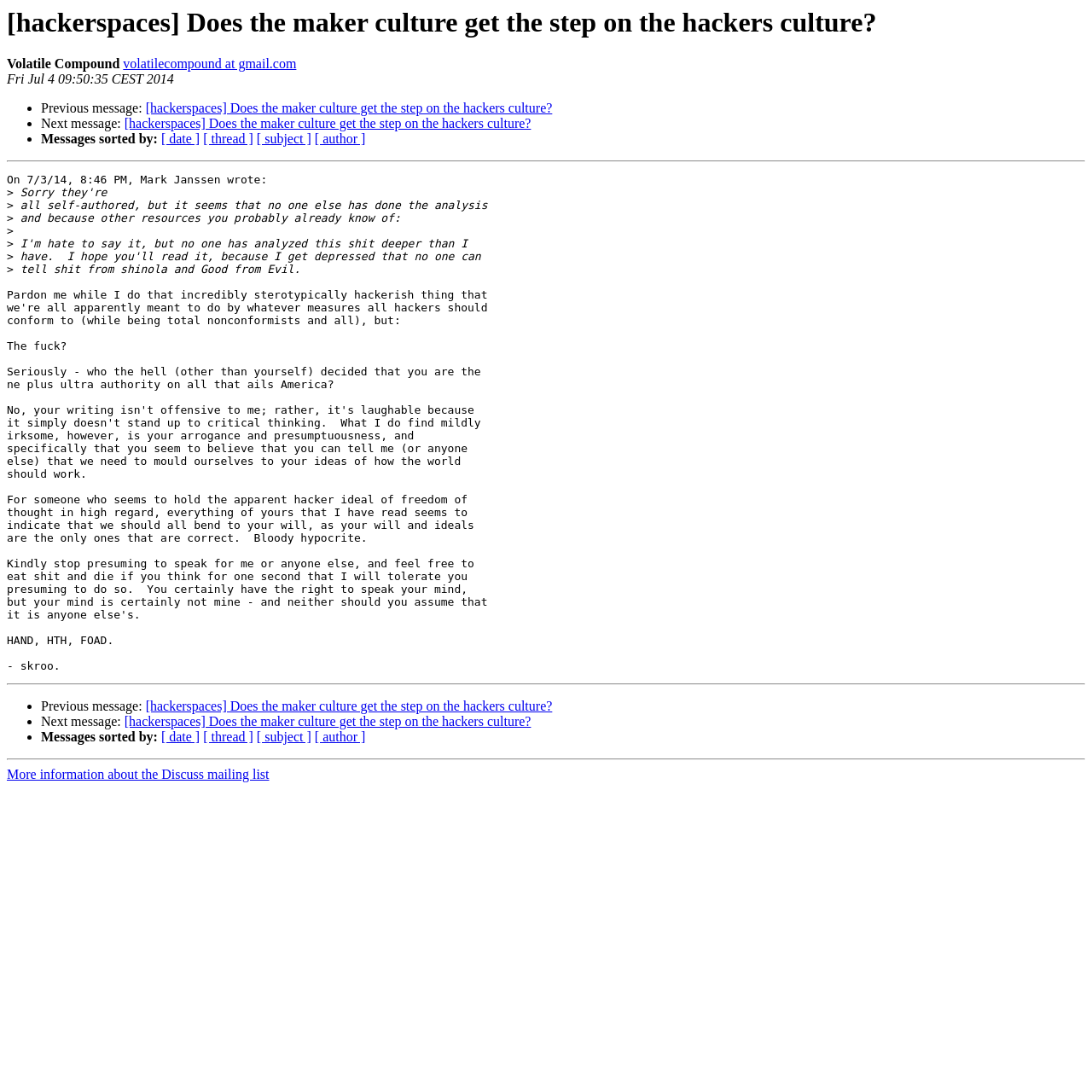Use the information in the screenshot to answer the question comprehensively: How many links are there to sort messages?

There are four links to sort messages, which are '[ date ]', '[ thread ]', '[ subject ]', and '[ author ]'. These links are located in the middle section of the webpage, under the text 'Messages sorted by:'.